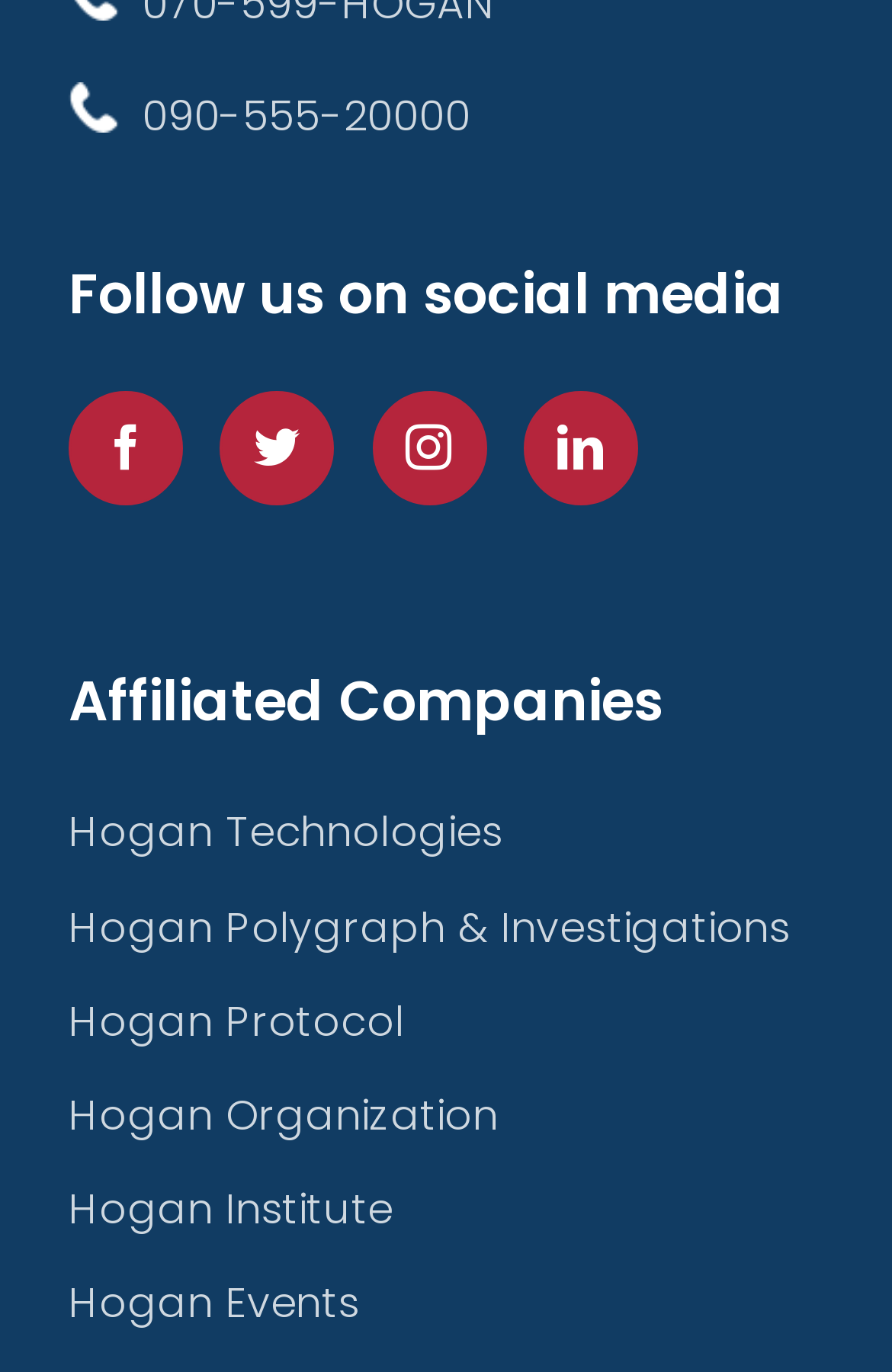What is the vertical position of the 'Instagram' link?
Analyze the image and provide a thorough answer to the question.

I compared the y1 and y2 coordinates of the 'Instagram' link element and found it is located above the middle of the webpage.